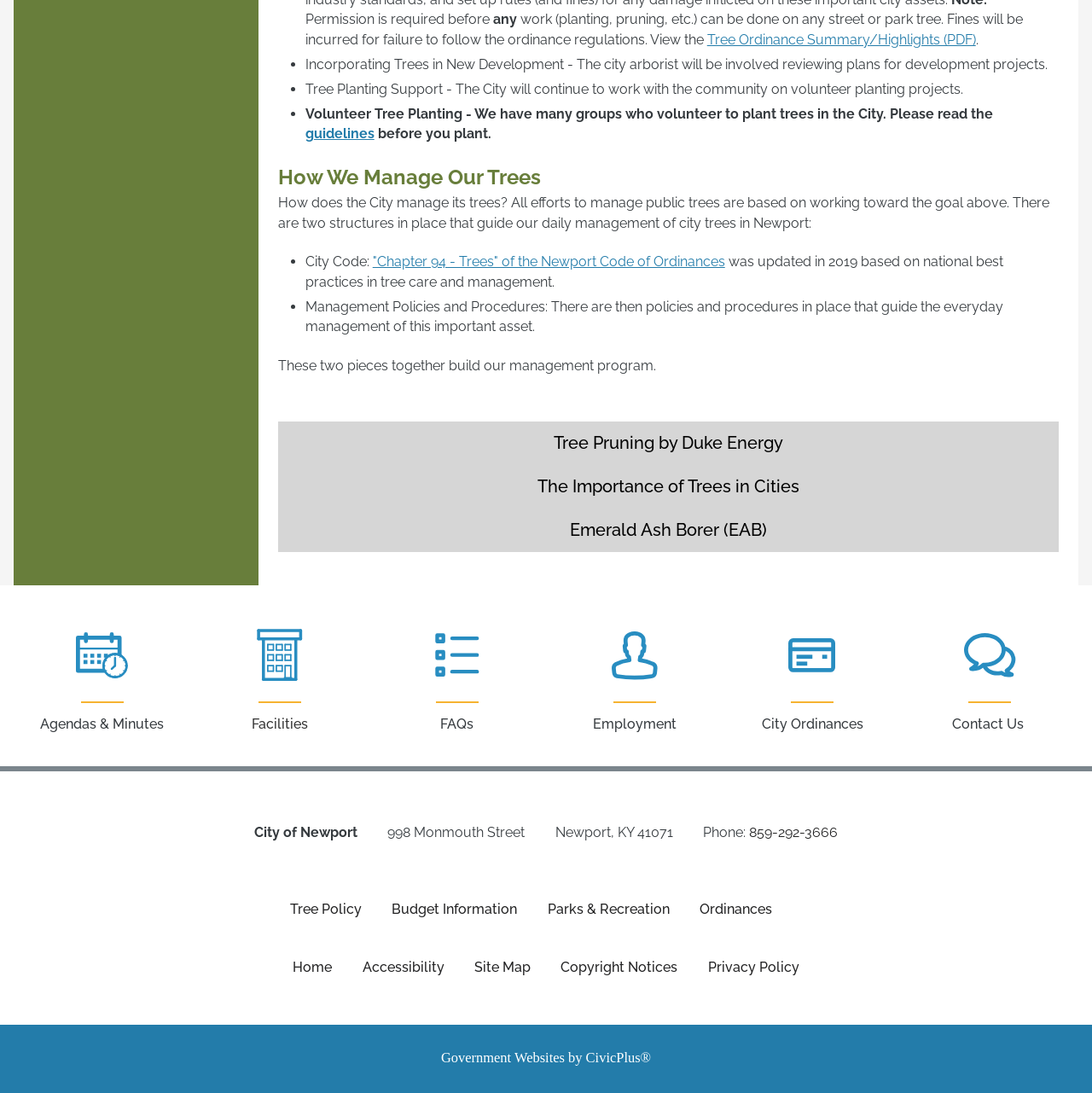Bounding box coordinates are specified in the format (top-left x, top-left y, bottom-right x, bottom-right y). All values are floating point numbers bounded between 0 and 1. Please provide the bounding box coordinate of the region this sentence describes: Agendas & Minutes

[0.012, 0.564, 0.175, 0.672]